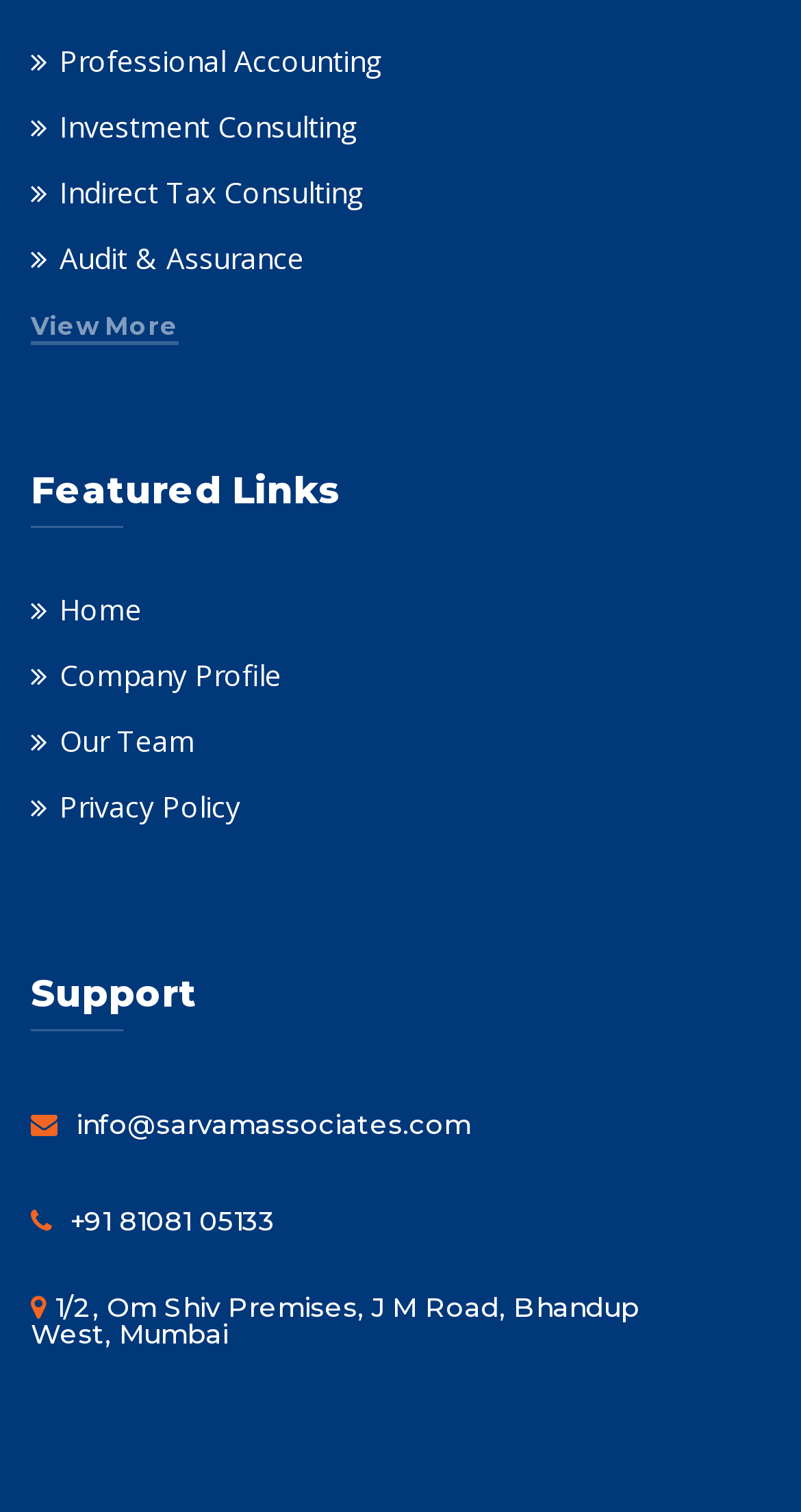What is the address of the company?
Please look at the screenshot and answer in one word or a short phrase.

1/2, Om Shiv Premises, J M Road, Bhandup West, Mumbai